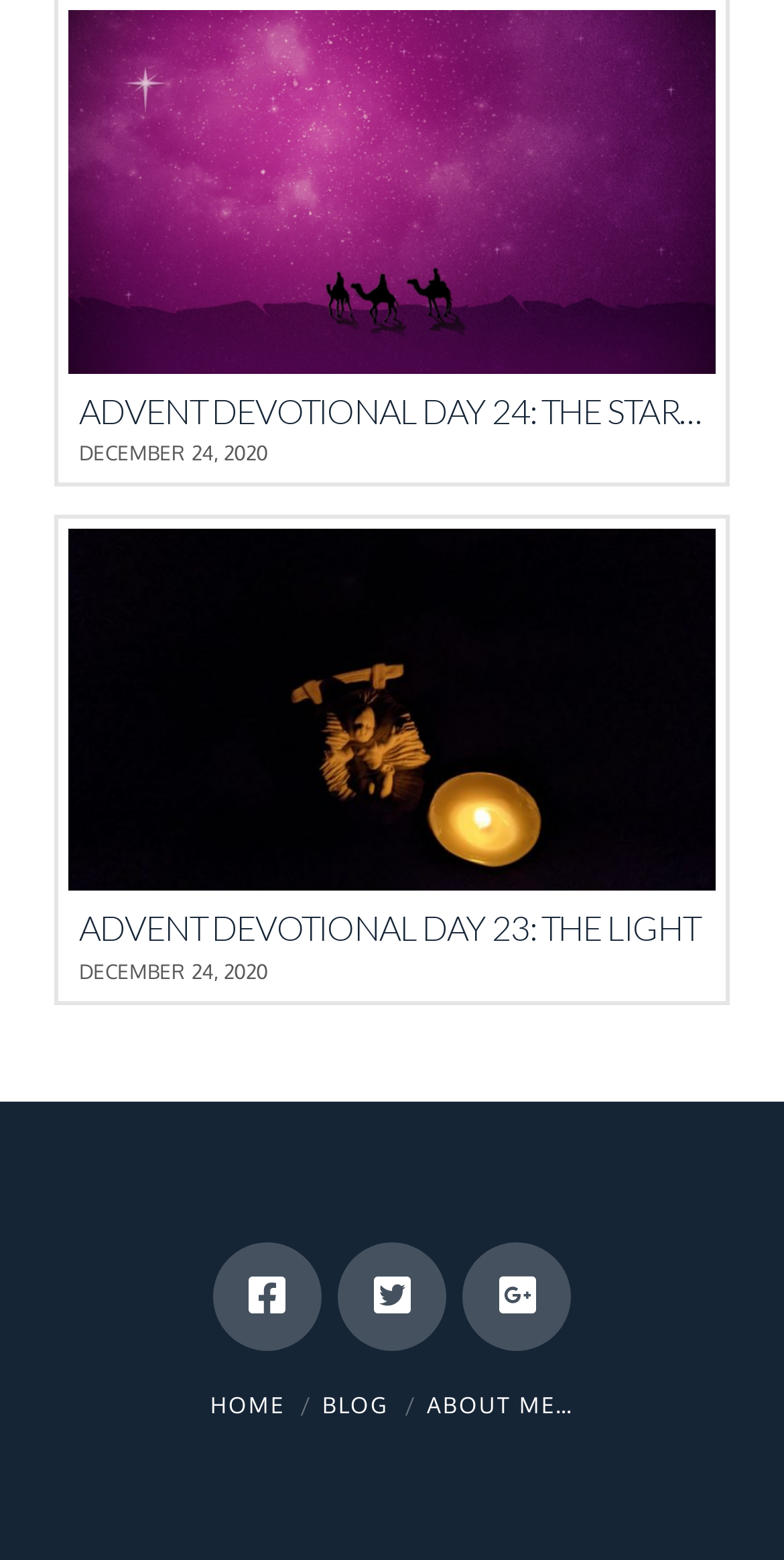How many navigation links are there?
Provide a detailed answer to the question using information from the image.

I counted the number of link elements with text 'HOME', 'BLOG', and 'ABOUT ME…', which represent navigation links. There are three such links.